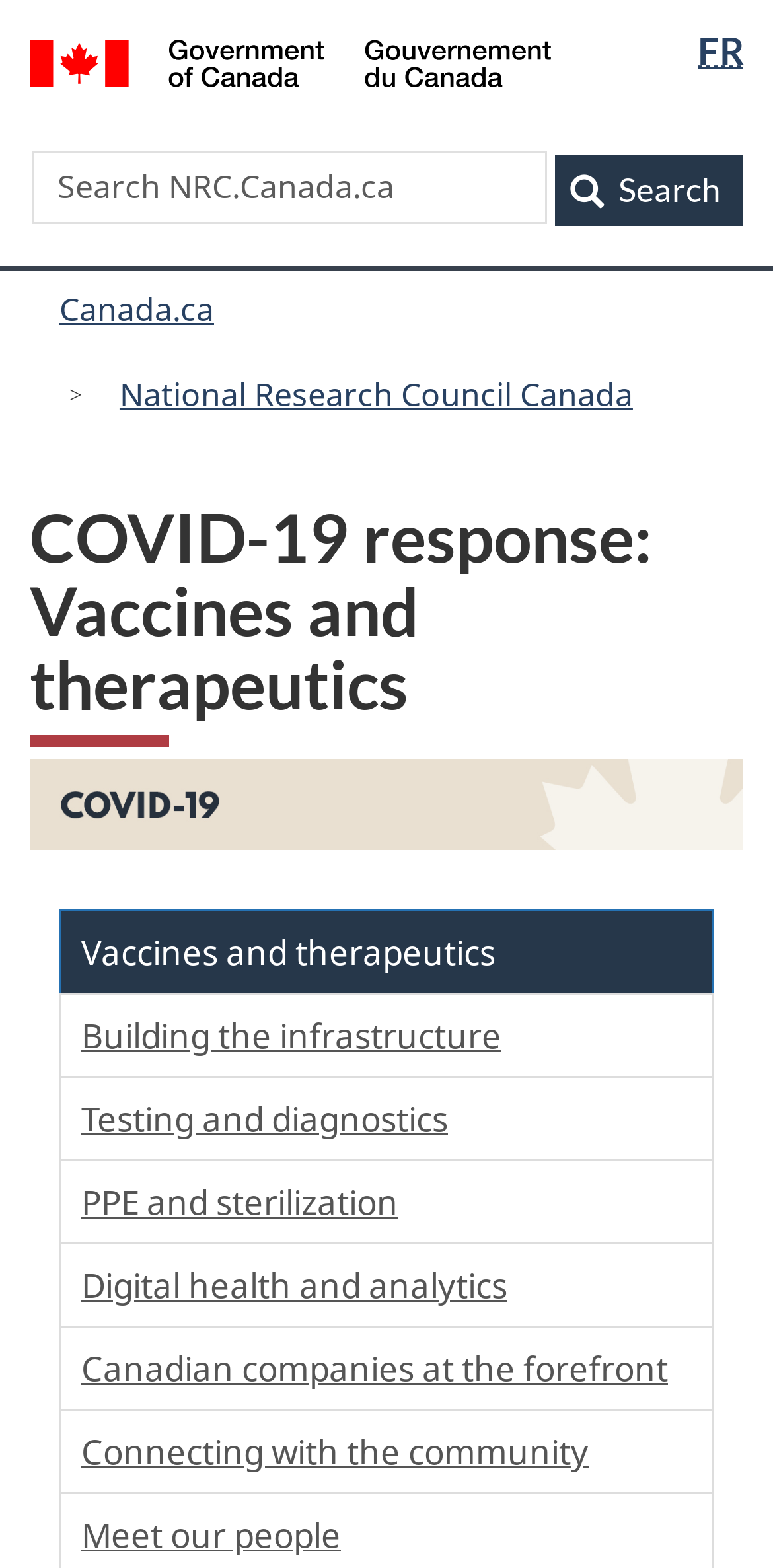Based on the element description, predict the bounding box coordinates (top-left x, top-left y, bottom-right x, bottom-right y) for the UI element in the screenshot: Search

[0.706, 0.162, 0.962, 0.208]